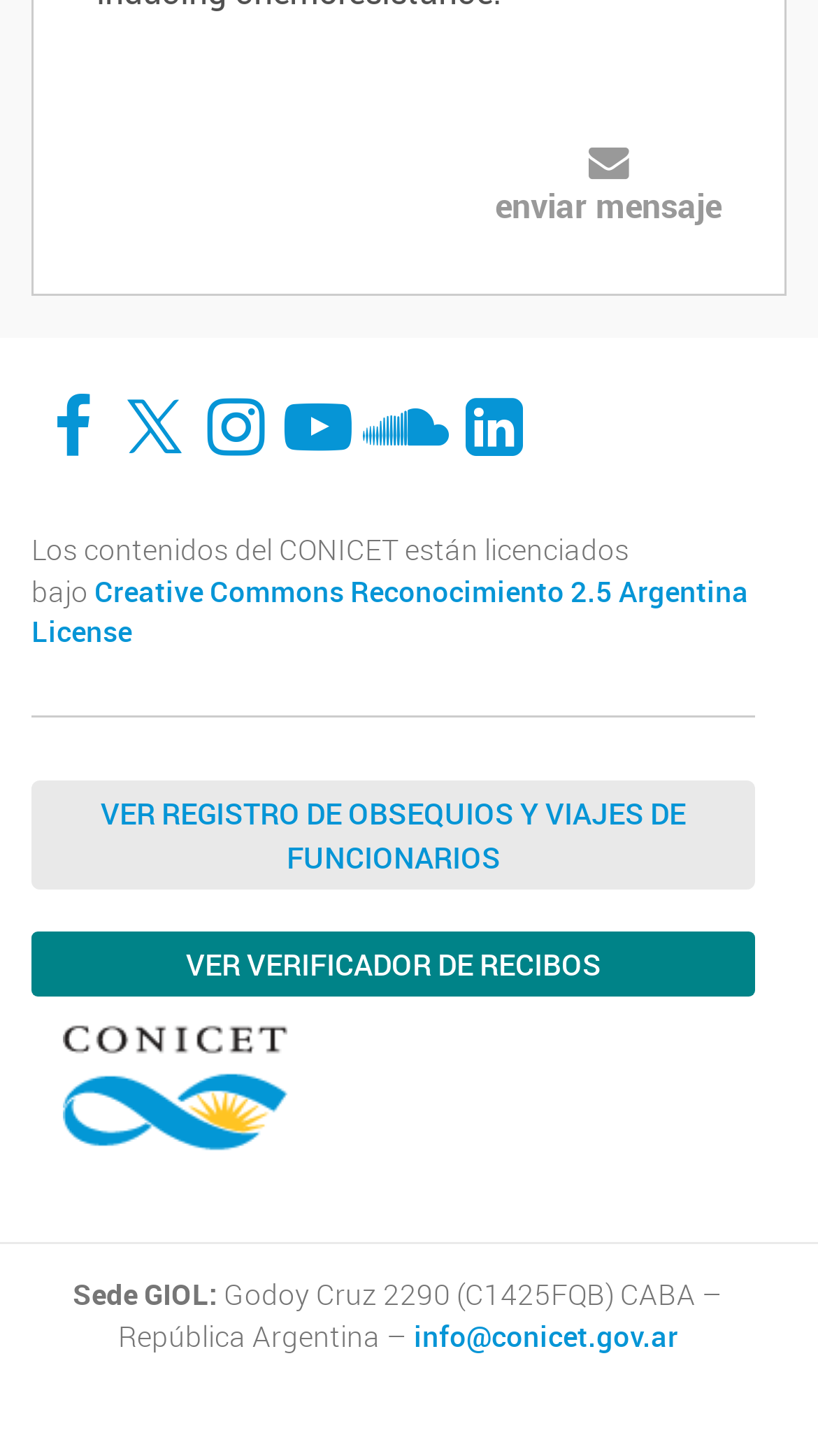Pinpoint the bounding box coordinates of the element that must be clicked to accomplish the following instruction: "View Creative Commons Reconocimiento 2.5 Argentina License". The coordinates should be in the format of four float numbers between 0 and 1, i.e., [left, top, right, bottom].

[0.038, 0.393, 0.915, 0.447]